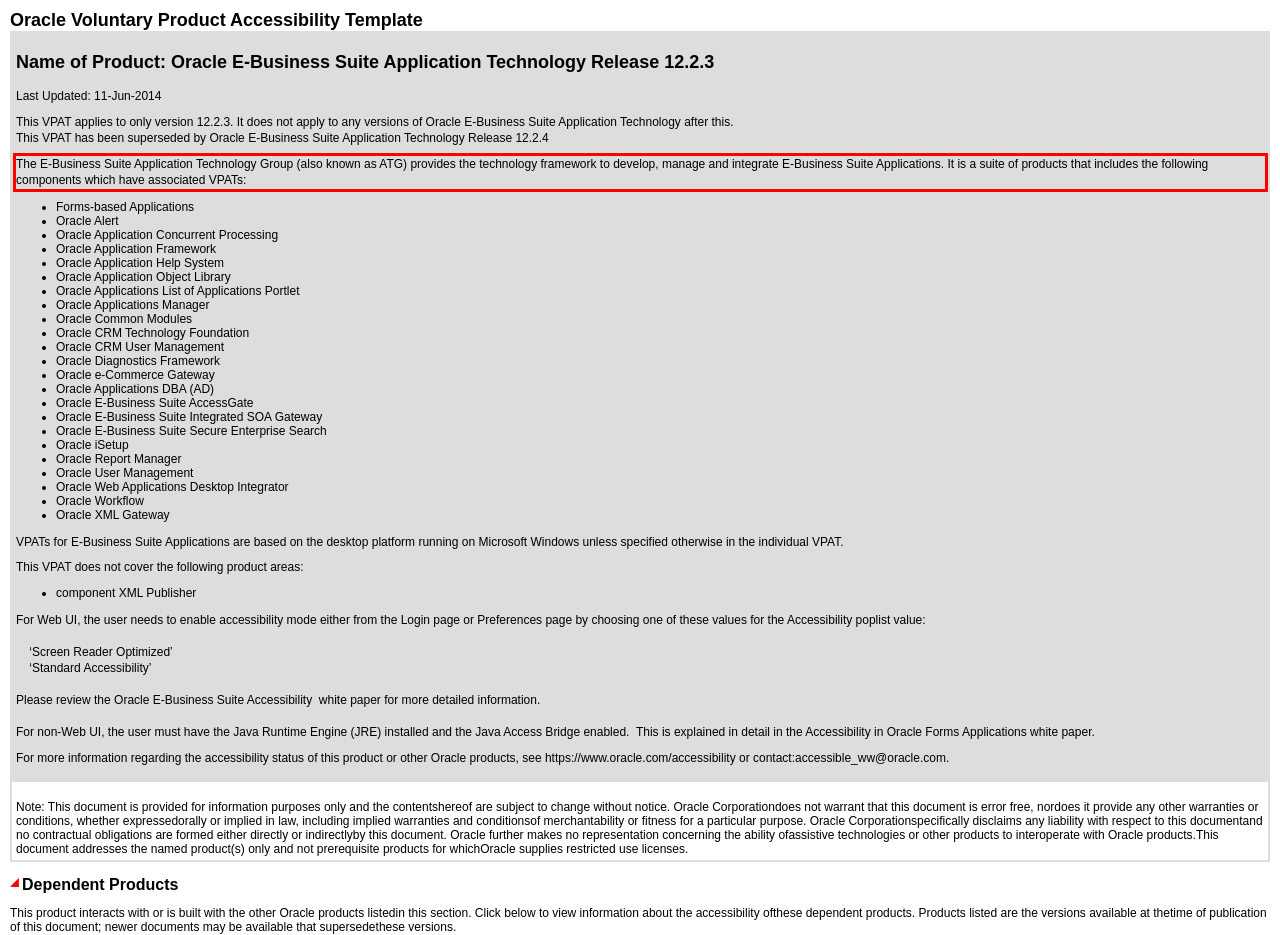You have a screenshot of a webpage, and there is a red bounding box around a UI element. Utilize OCR to extract the text within this red bounding box.

The E-Business Suite Application Technology Group (also known as ATG) provides the technology framework to develop, manage and integrate E-Business Suite Applications. It is a suite of products that includes the following components which have associated VPATs: